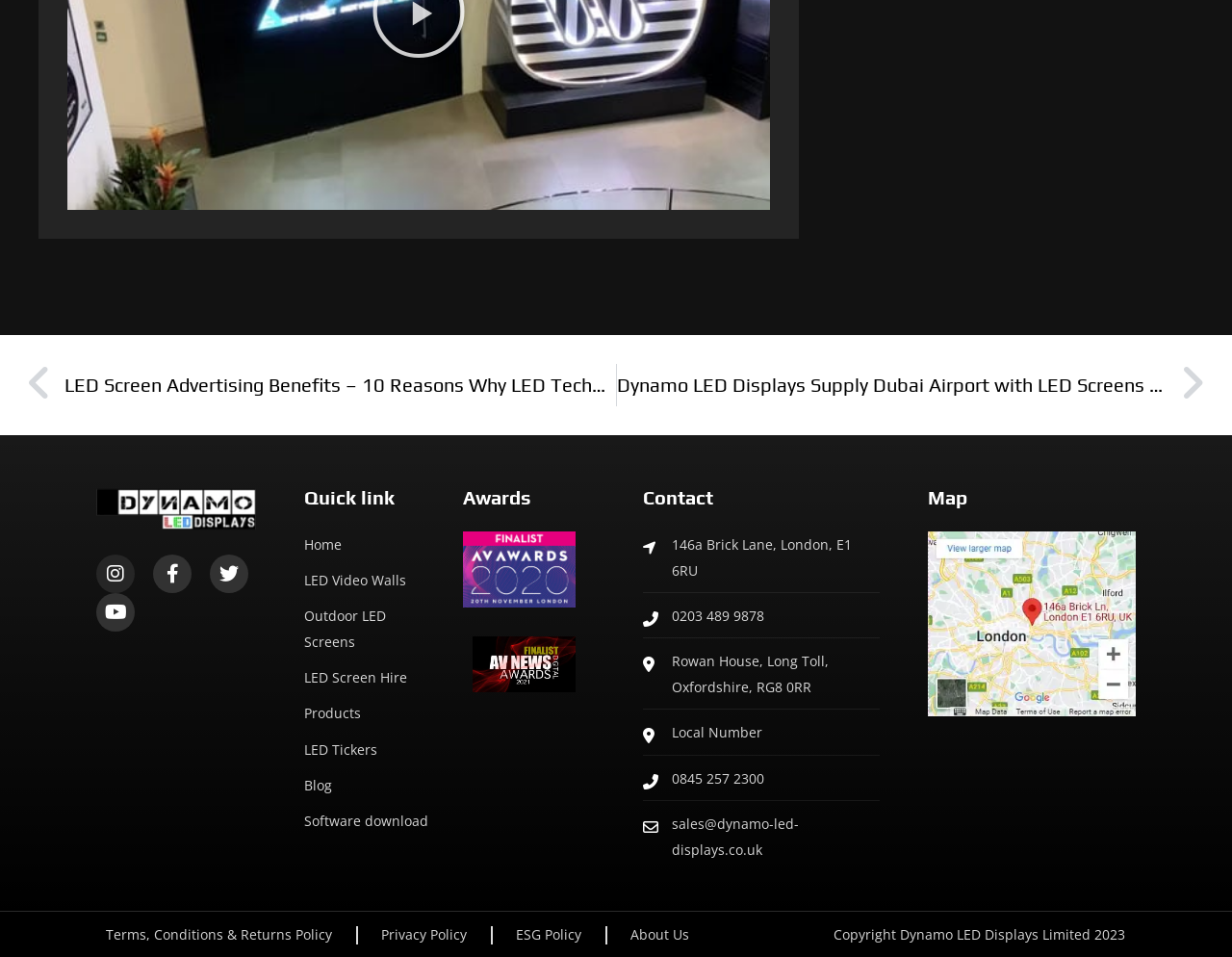Show the bounding box coordinates of the region that should be clicked to follow the instruction: "Check the Awards."

[0.376, 0.508, 0.431, 0.531]